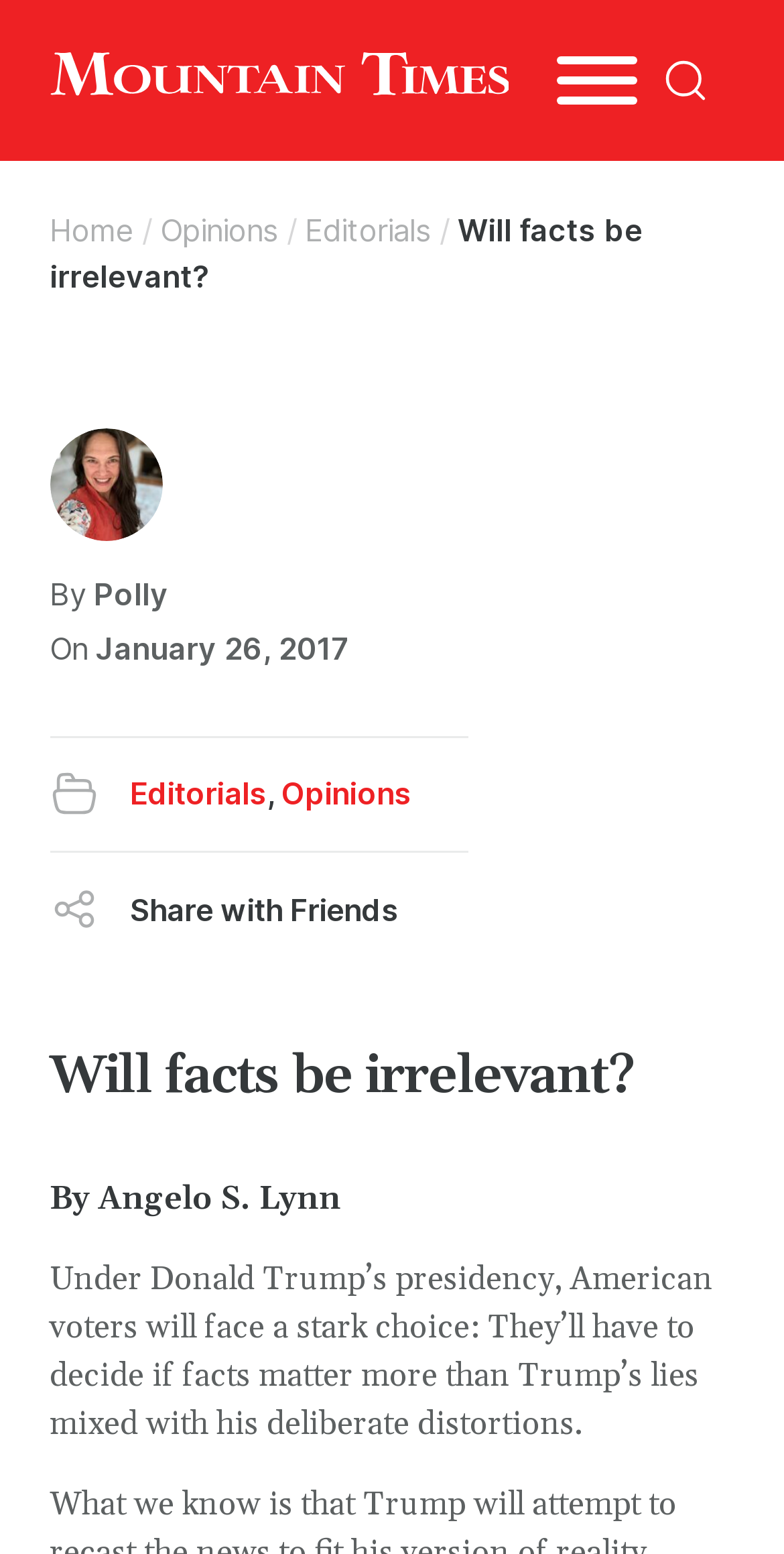Determine the bounding box coordinates for the UI element matching this description: "aria-label="Open"".

[0.711, 0.036, 0.814, 0.067]